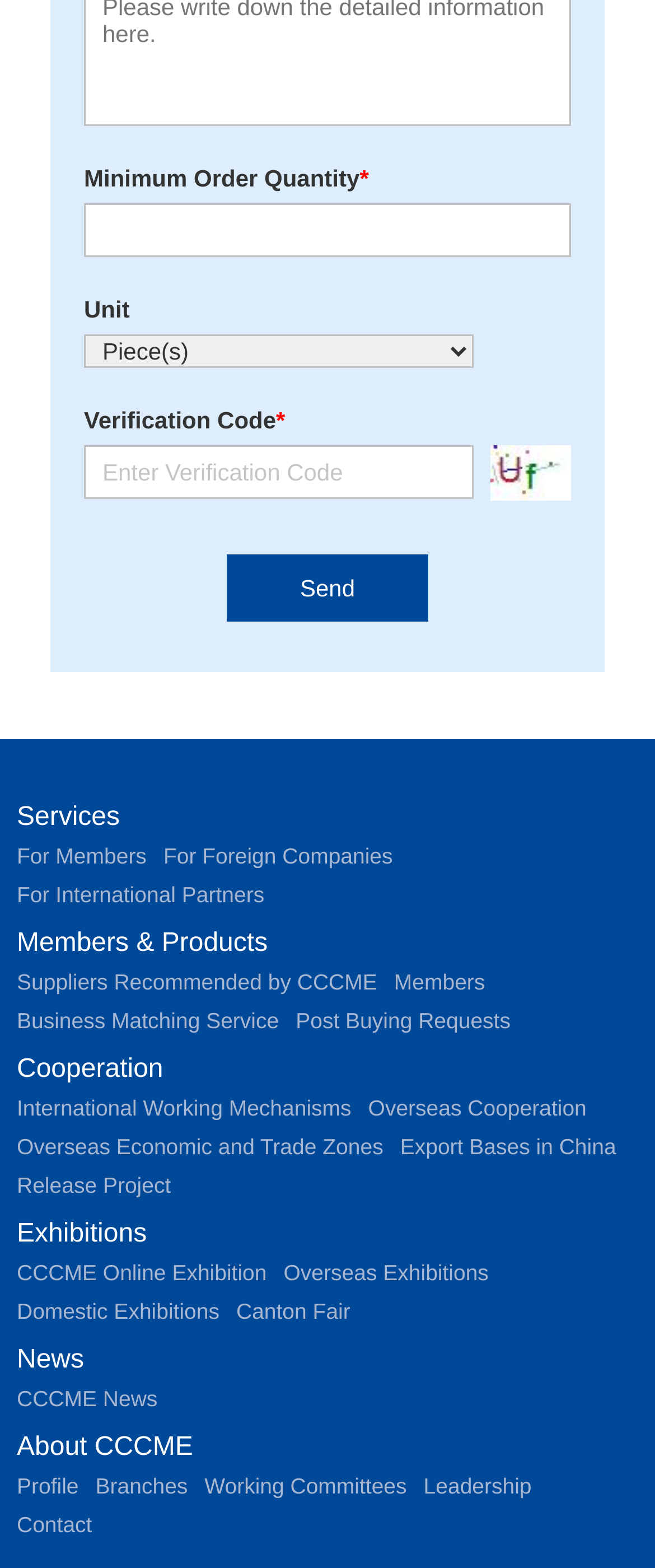Please identify the coordinates of the bounding box for the clickable region that will accomplish this instruction: "Enter verification code".

[0.128, 0.284, 0.723, 0.318]